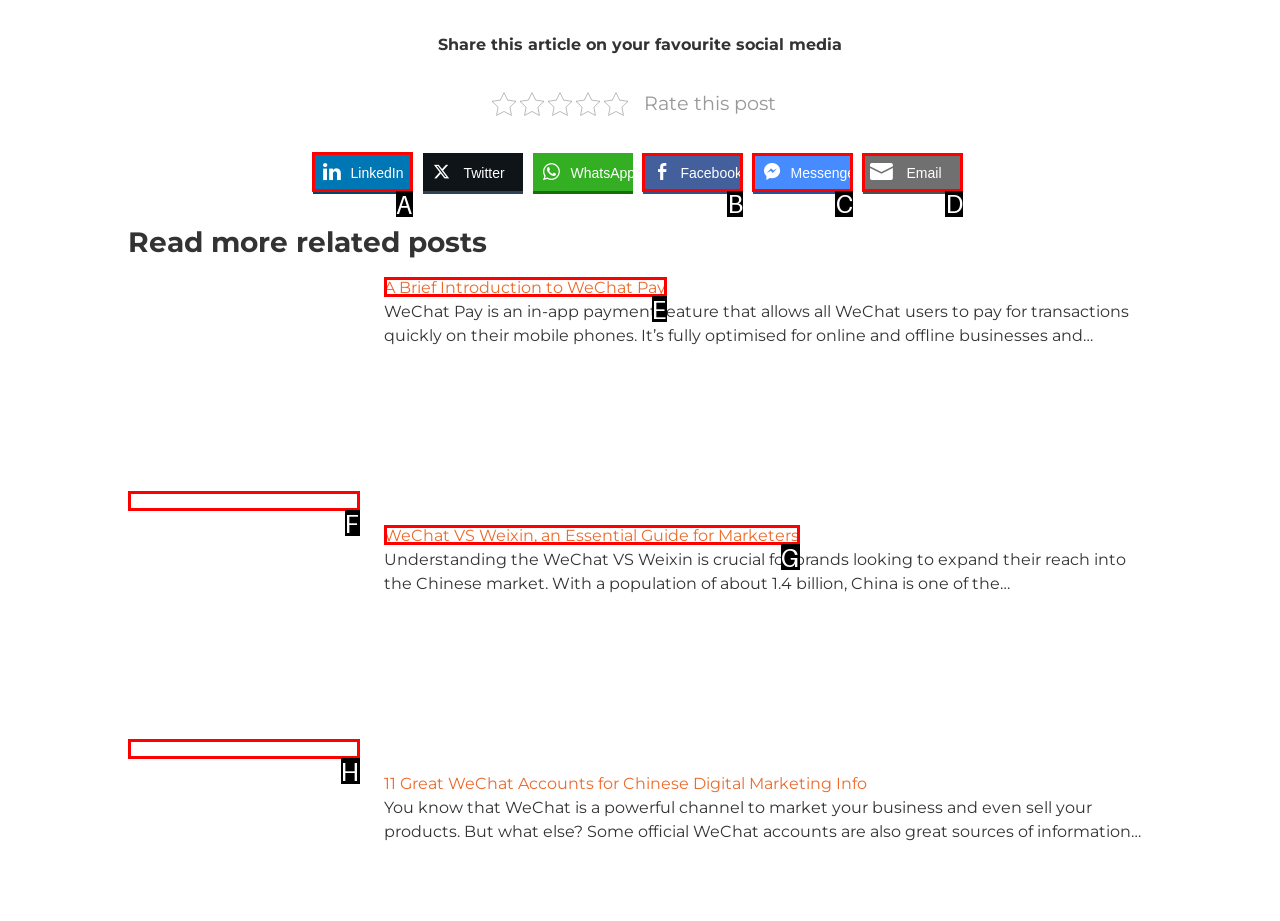Tell me which element should be clicked to achieve the following objective: Share this article on LinkedIn
Reply with the letter of the correct option from the displayed choices.

A